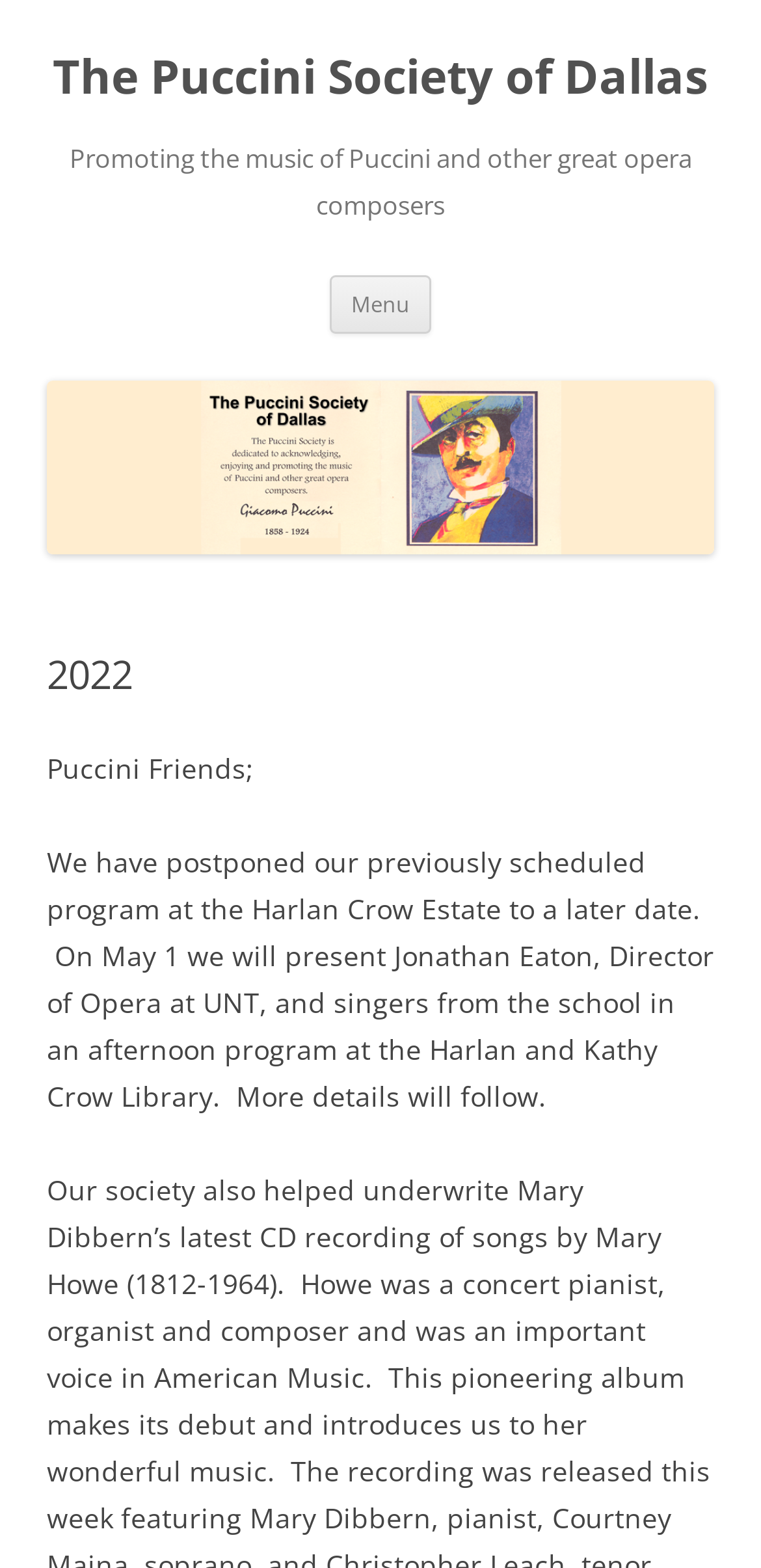Offer a meticulous caption that includes all visible features of the webpage.

The webpage is about the Puccini Society of Dallas, with a prominent heading at the top left corner displaying the organization's name. Below this heading, there is a subheading that describes the society's purpose, "Promoting the music of Puccini and other great opera composers". 

On the top right side, there is a button labeled "Menu" and a link "Skip to content". 

Further down, there is a large image that spans almost the entire width of the page, with a header on top of it displaying the year "2022". 

Below the image, there is a block of text that announces the postponement of a previously scheduled program at the Harlan Crow Estate and introduces a new program on May 1, featuring Jonathan Eaton, Director of Opera at UNT, and singers from the school. The text also mentions that more details will follow.